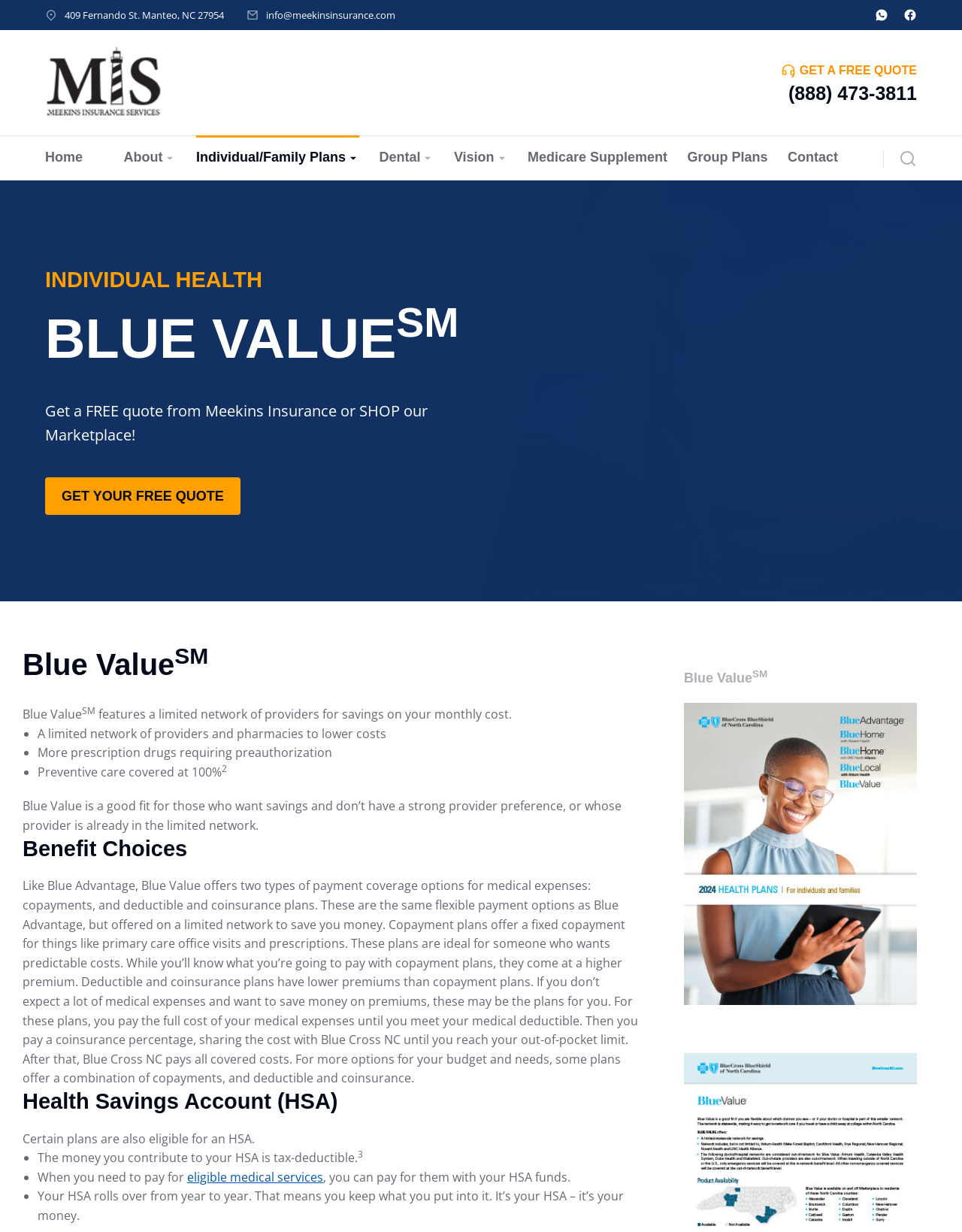Please specify the coordinates of the bounding box for the element that should be clicked to carry out this instruction: "Contact Meekins Insurance". The coordinates must be four float numbers between 0 and 1, formatted as [left, top, right, bottom].

[0.277, 0.005, 0.411, 0.019]